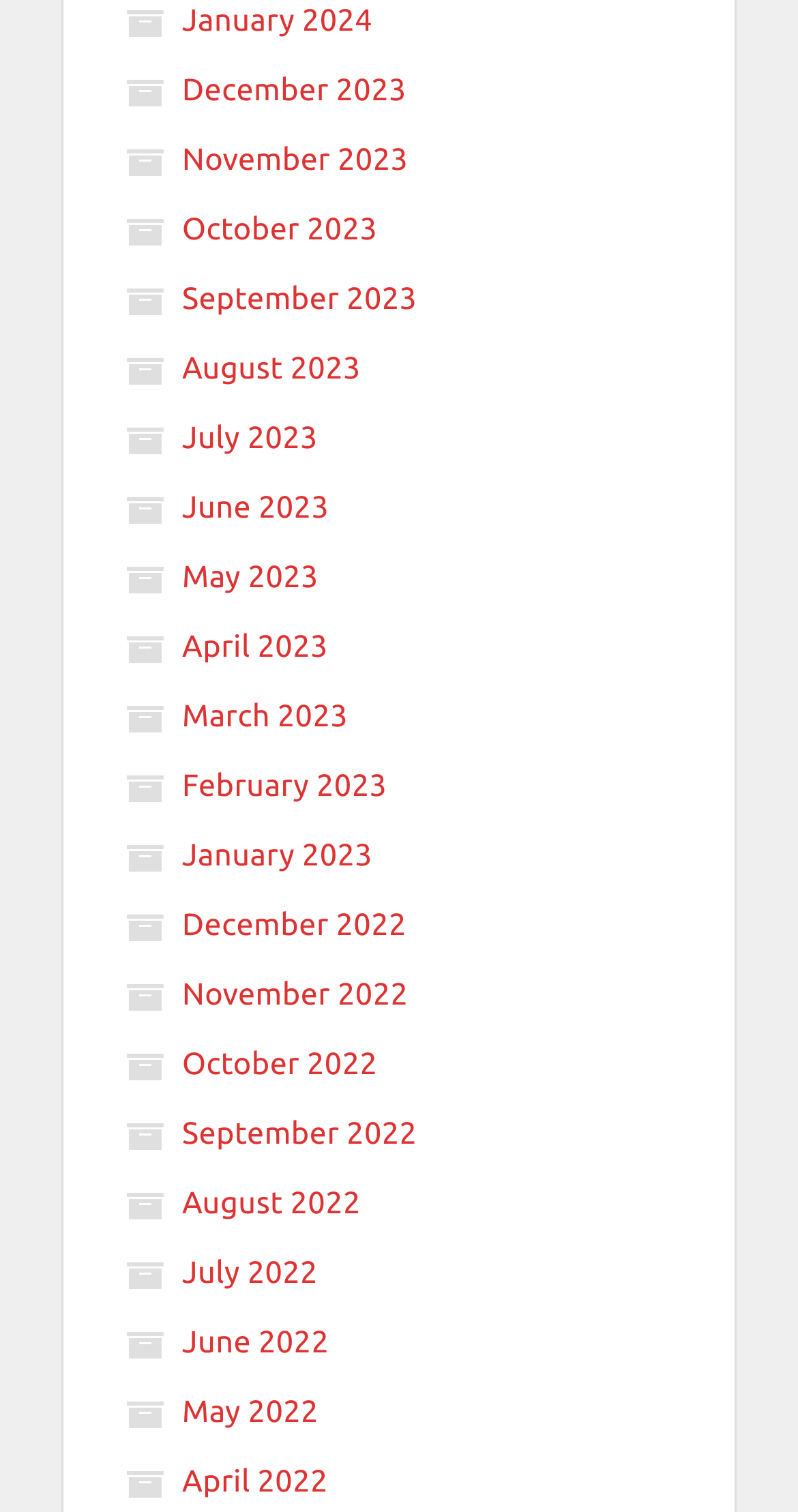Pinpoint the bounding box coordinates of the clickable area necessary to execute the following instruction: "Explore the India EPR Awards 2024". The coordinates should be given as four float numbers between 0 and 1, namely [left, top, right, bottom].

None